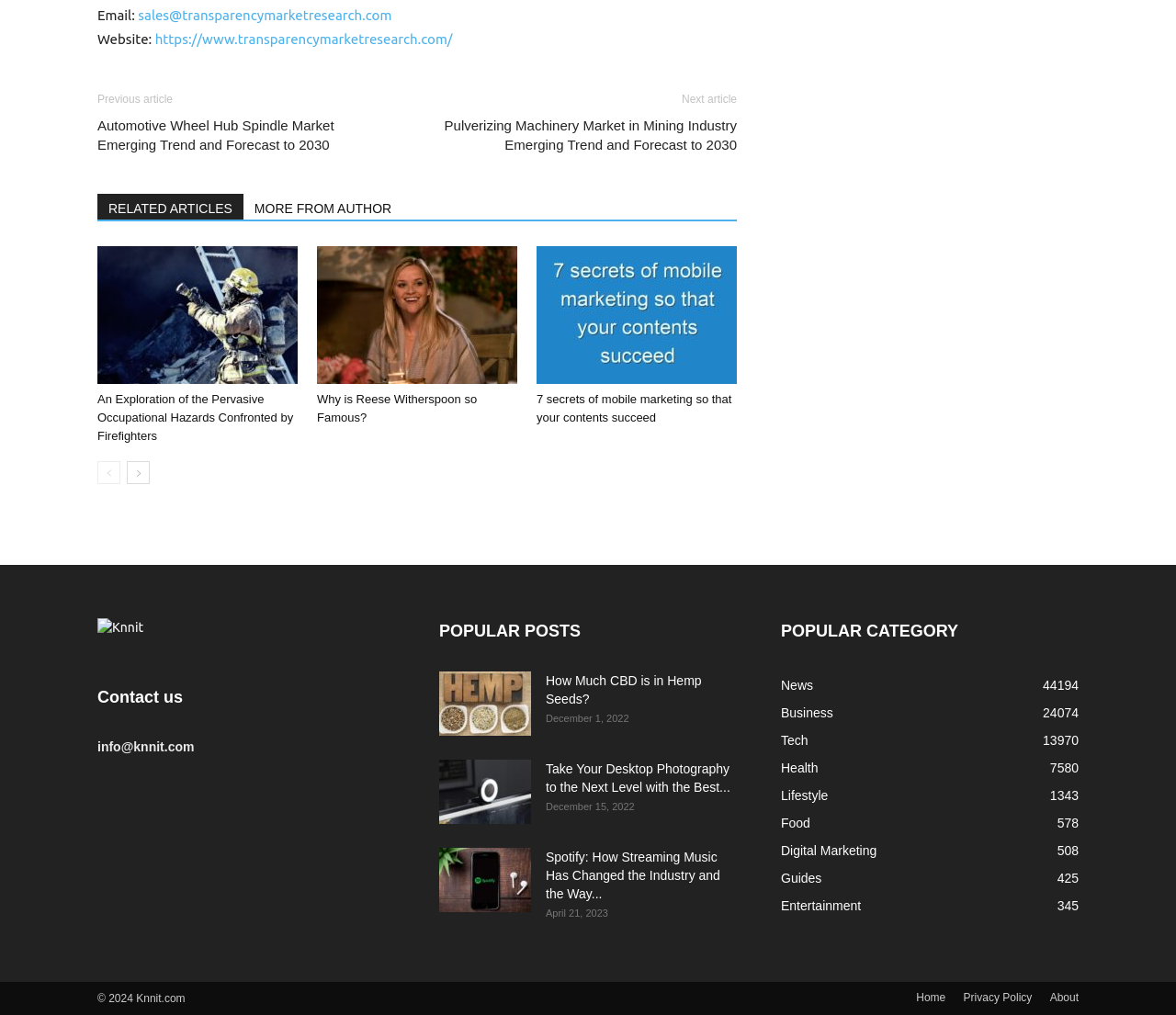What is the website's copyright year?
Look at the image and provide a detailed response to the question.

I found the website's copyright year by looking at the footer of the webpage, where it is stated as '© 2024 Knnit.com'.